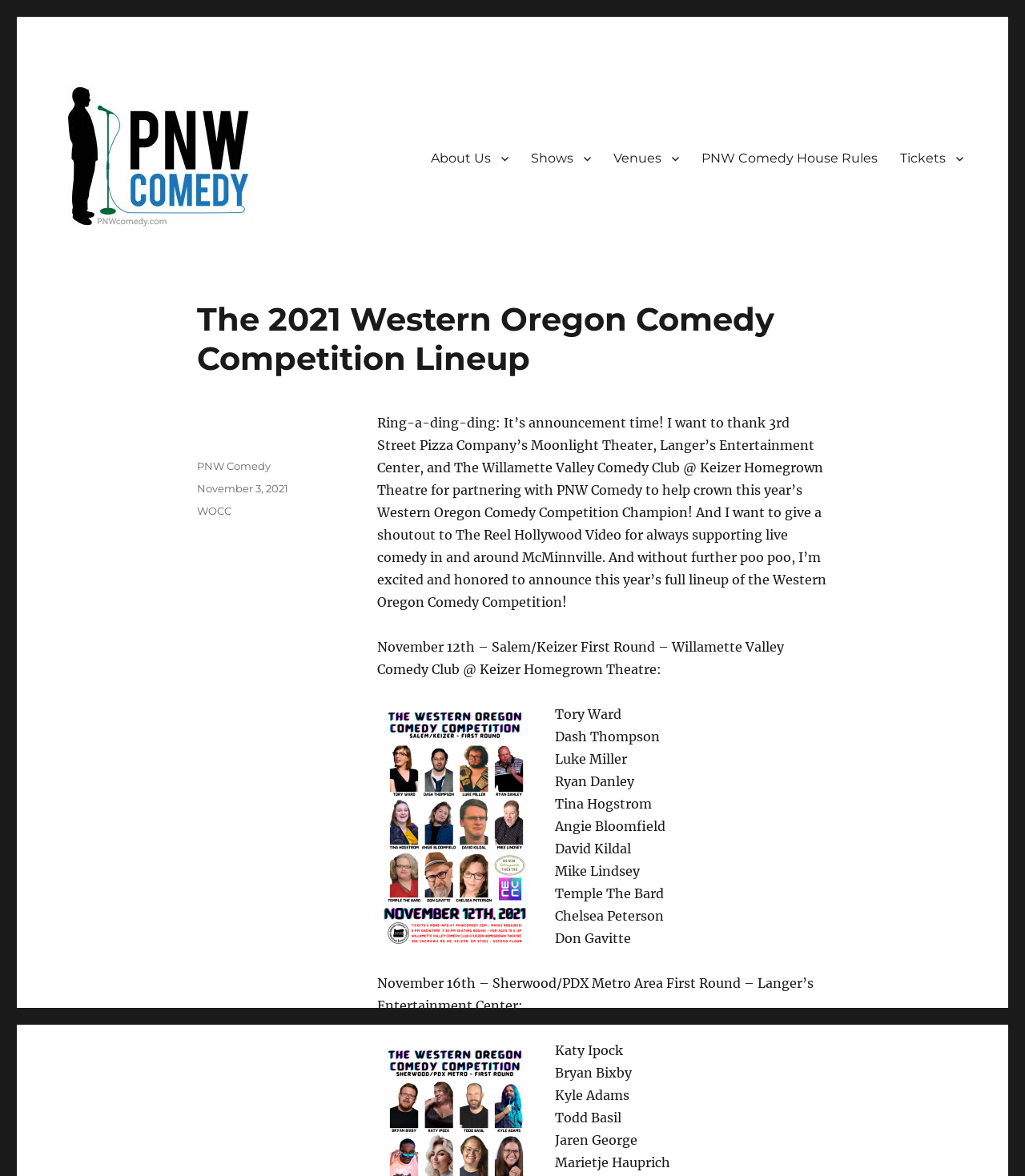Using the information in the image, give a detailed answer to the following question: What is the date of the first round of the competition in Salem/Keizer?

The answer can be found in the text 'November 12th – Salem/Keizer First Round – Willamette Valley Comedy Club @ Keizer Homegrown Theatre' which is located in the main content area of the webpage.